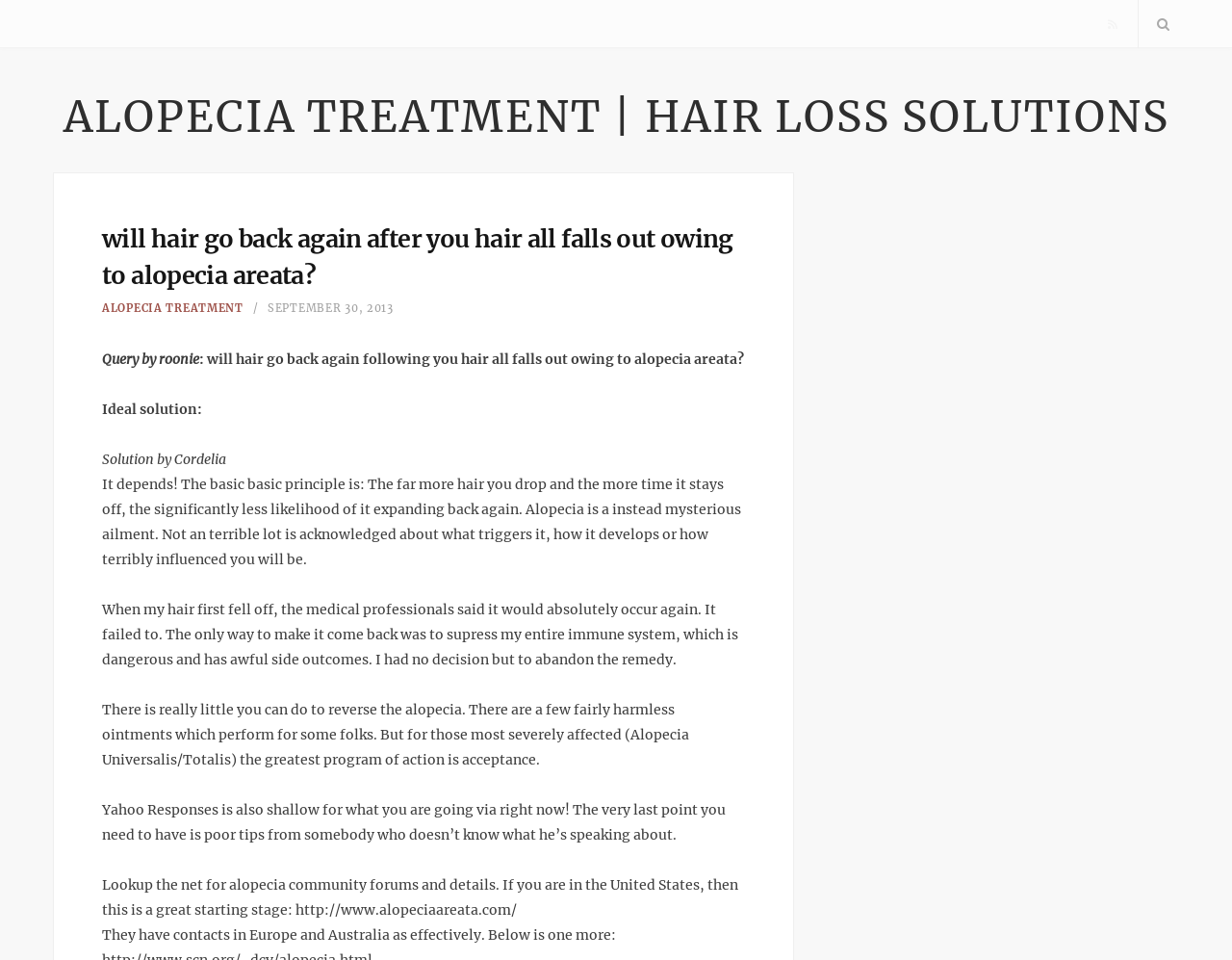Identify the bounding box of the UI element that matches this description: "Alopecia Treatment".

[0.083, 0.314, 0.198, 0.328]